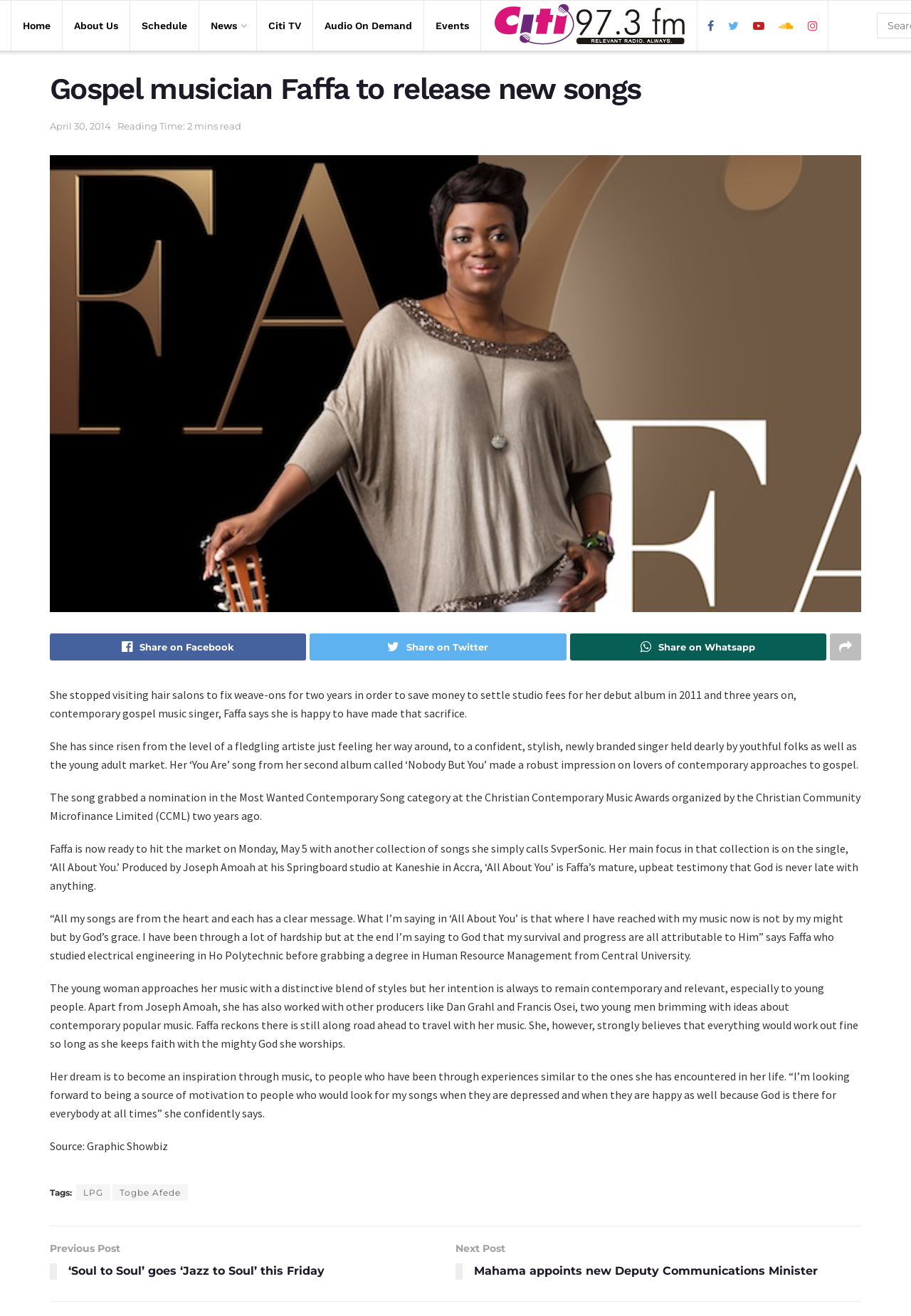Could you identify the text that serves as the heading for this webpage?

Gospel musician Faffa to release new songs